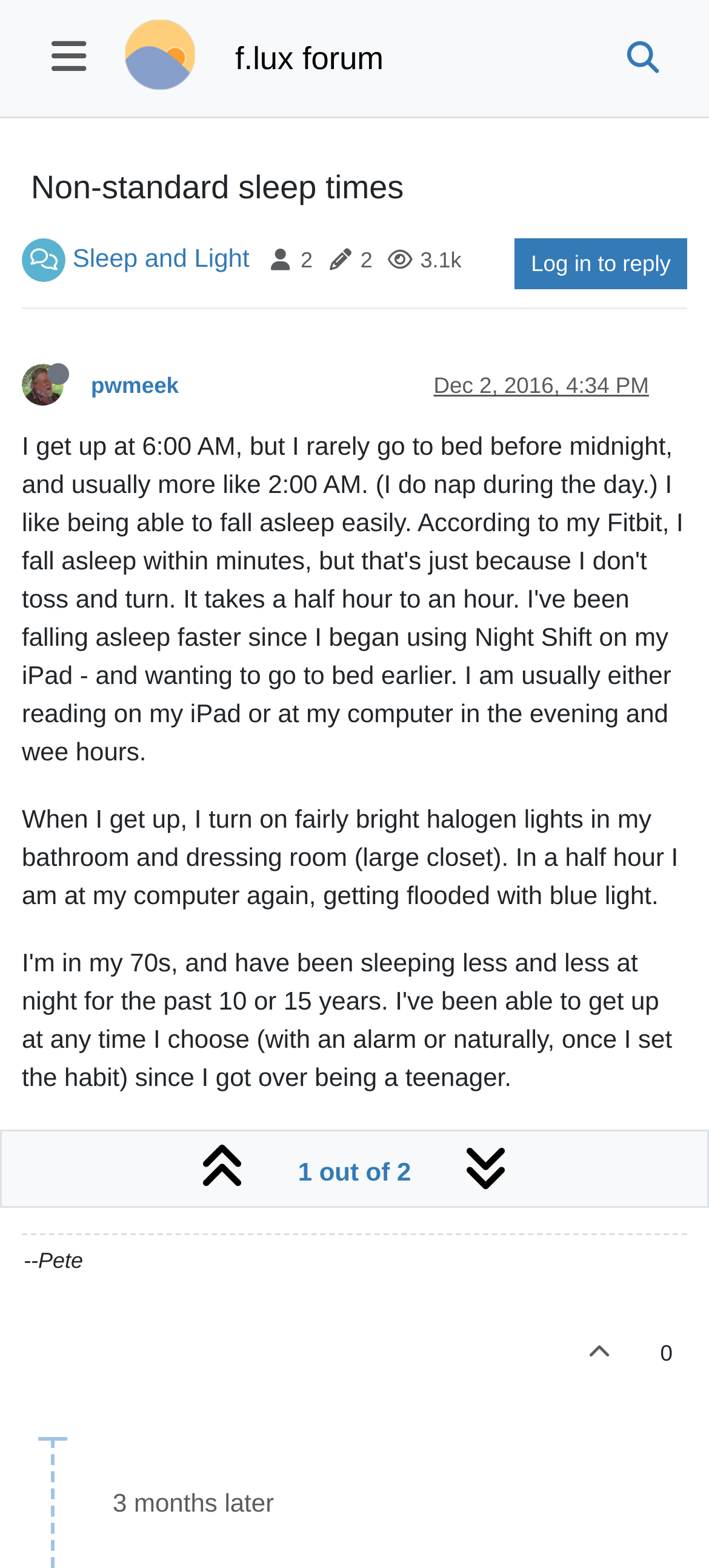Determine the bounding box coordinates for the area you should click to complete the following instruction: "Visit f.lux website".

[0.162, 0.0, 0.291, 0.074]